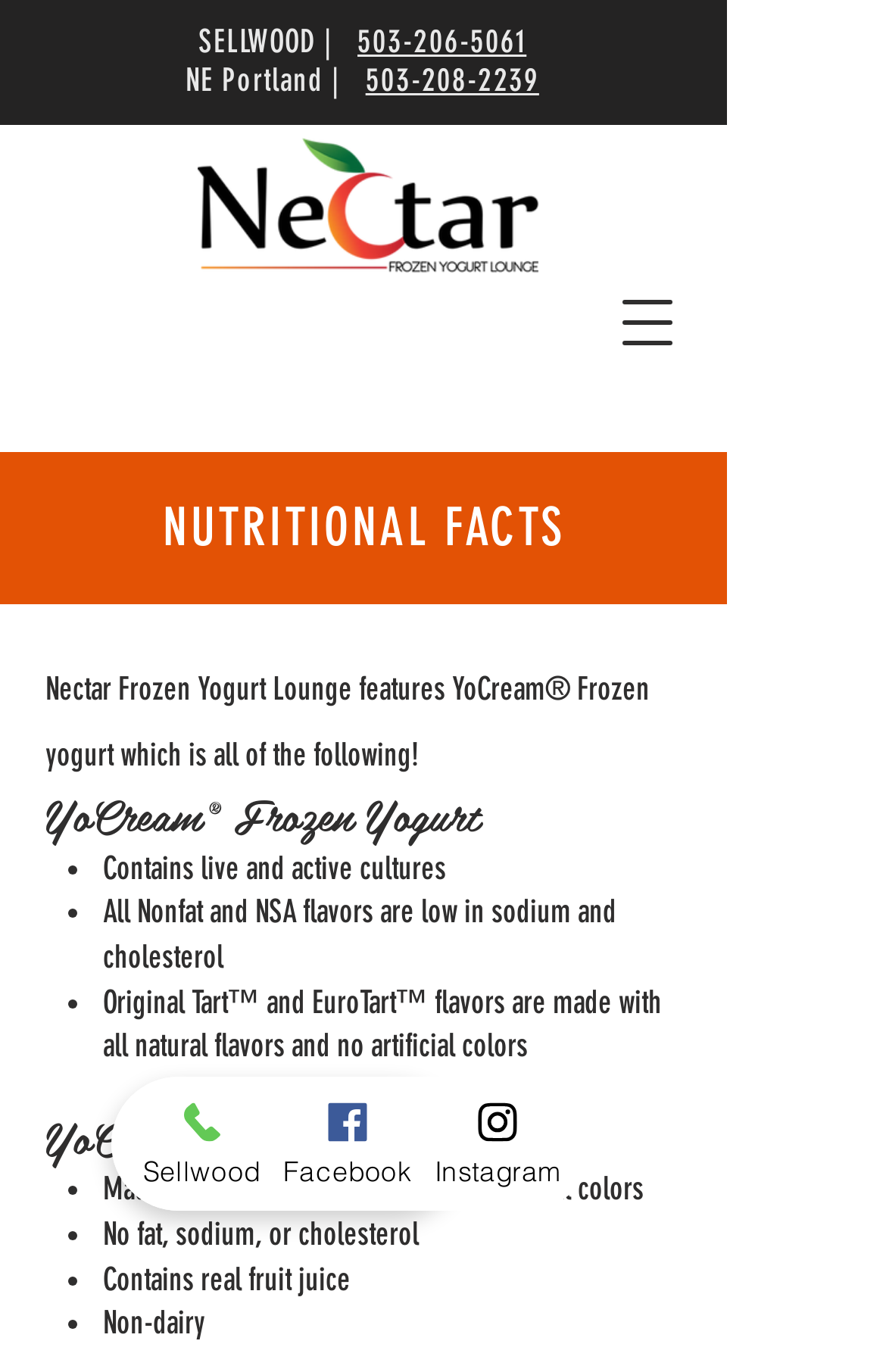Using the provided element description: "Sellwood", identify the bounding box coordinates. The coordinates should be four floats between 0 and 1 in the order [left, top, right, bottom].

[0.126, 0.785, 0.307, 0.882]